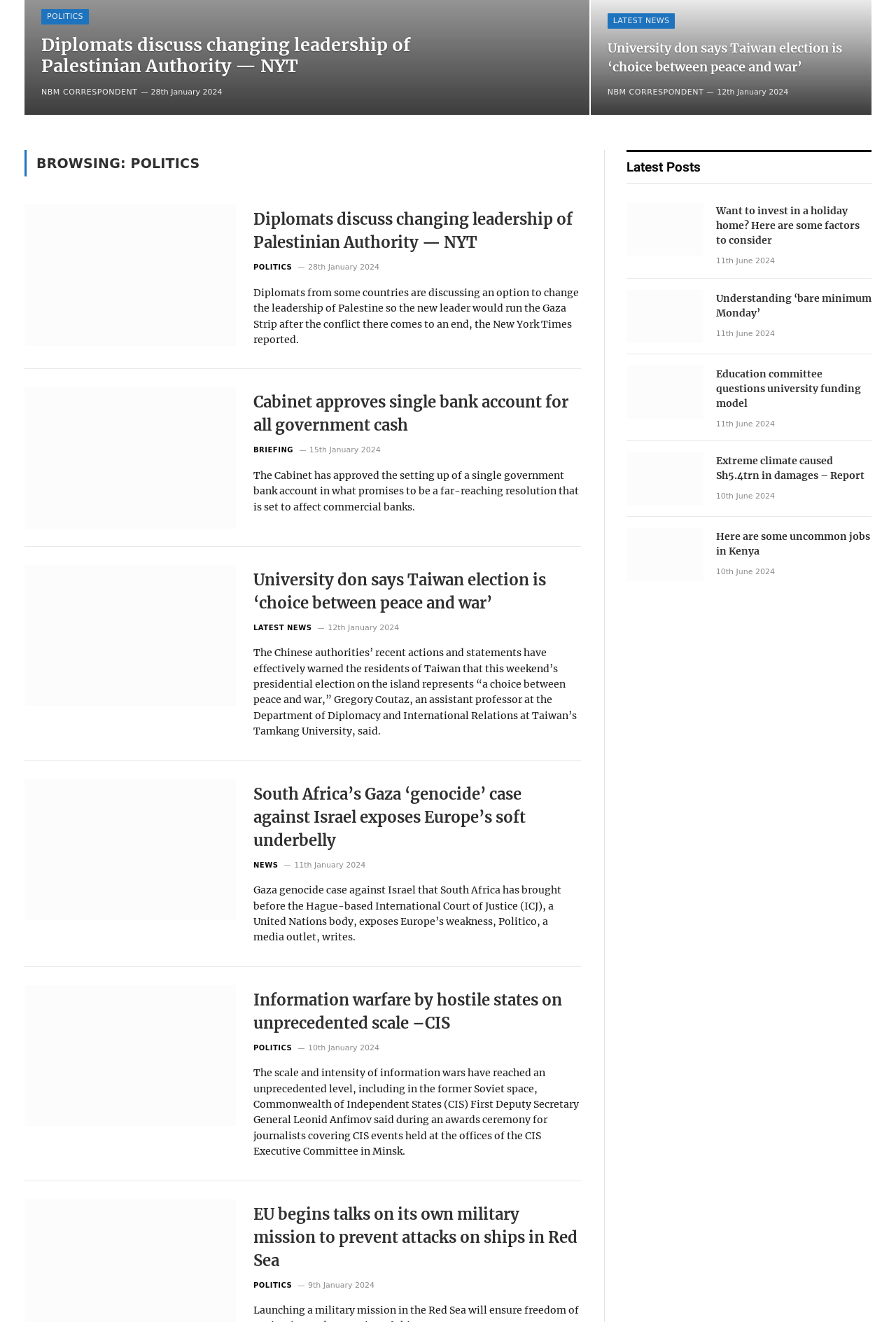Bounding box coordinates are specified in the format (top-left x, top-left y, bottom-right x, bottom-right y). All values are floating point numbers bounded between 0 and 1. Please provide the bounding box coordinate of the region this sentence describes: NBM CORRESPONDENT

[0.046, 0.066, 0.154, 0.073]